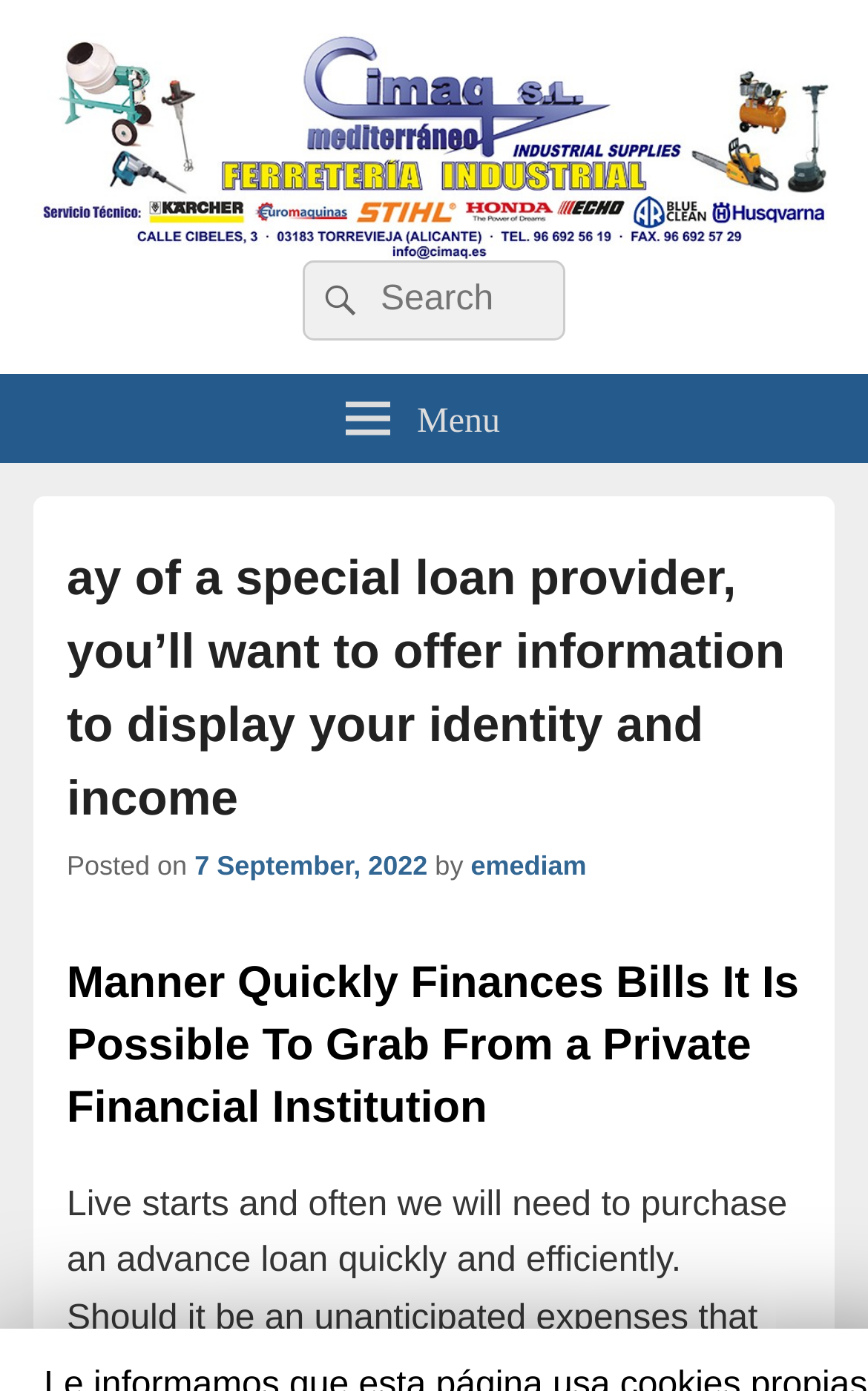What is the date of the post?
Use the information from the screenshot to give a comprehensive response to the question.

The date of the post can be found in the middle of the webpage, where it is written in a smaller font size and has a time icon associated with it.